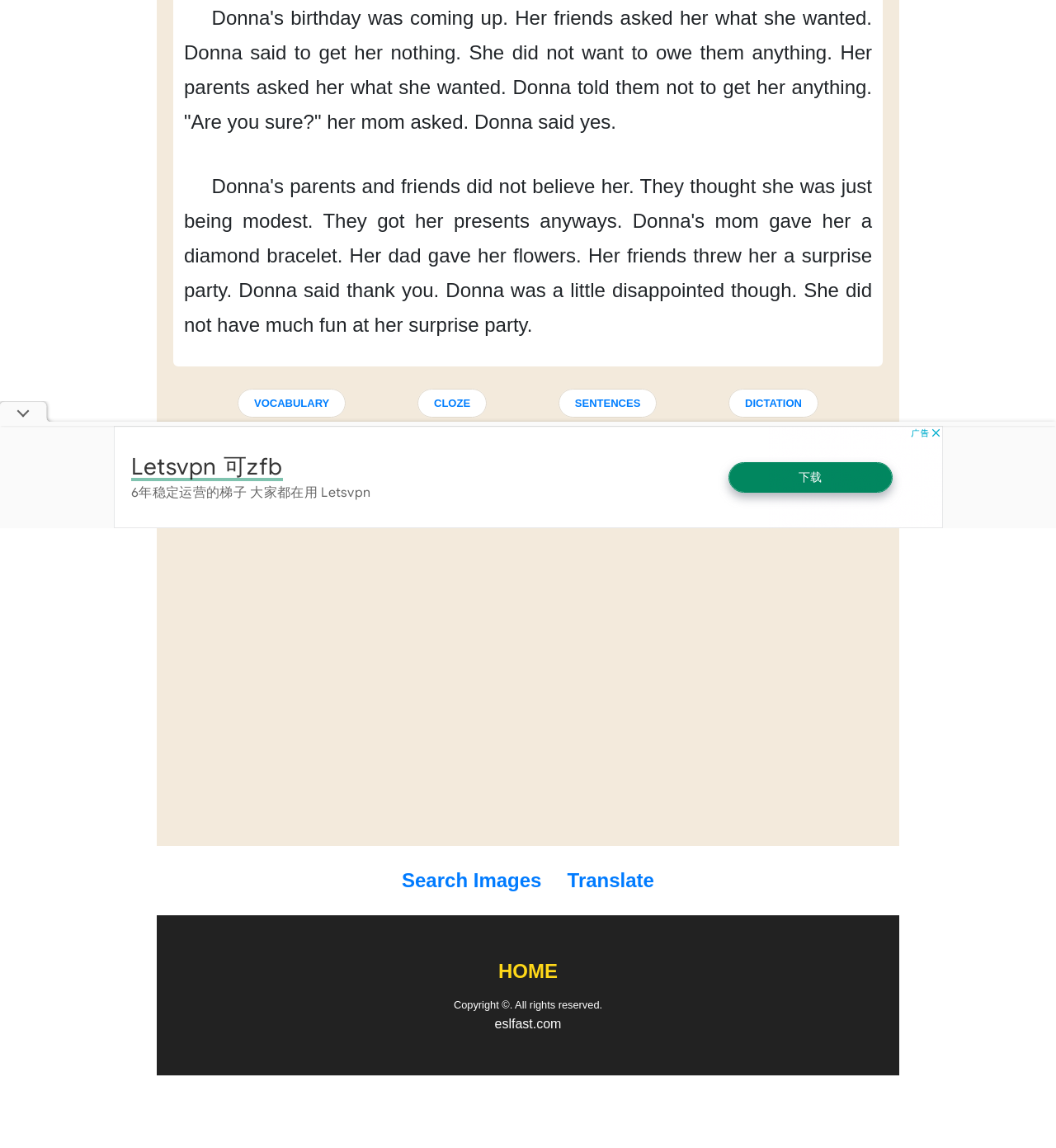Determine the bounding box for the UI element that matches this description: "Search Images".

[0.38, 0.762, 0.518, 0.775]